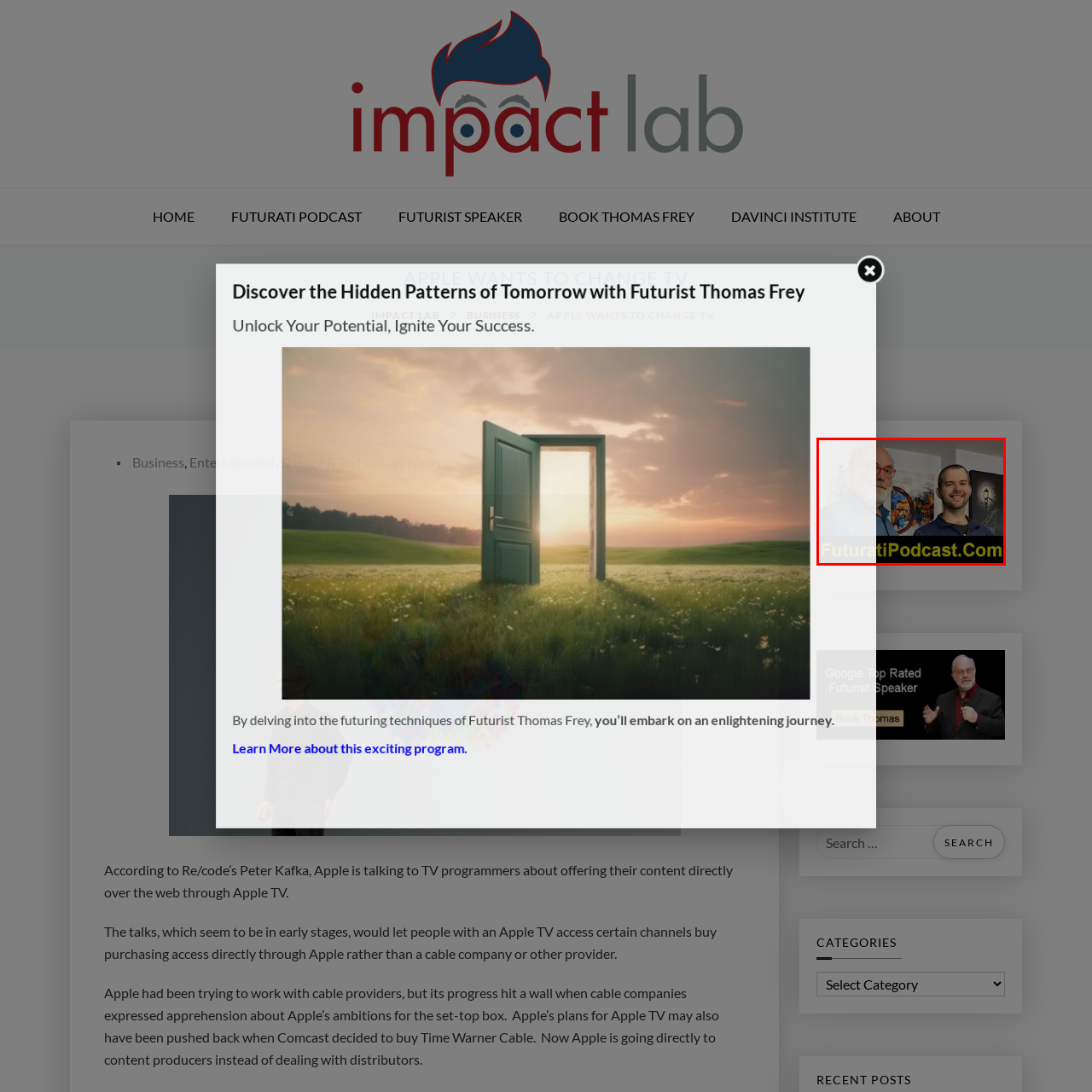Pay attention to the image encased in the red boundary and reply to the question using a single word or phrase:
What is the color of the younger man's shirt?

blue